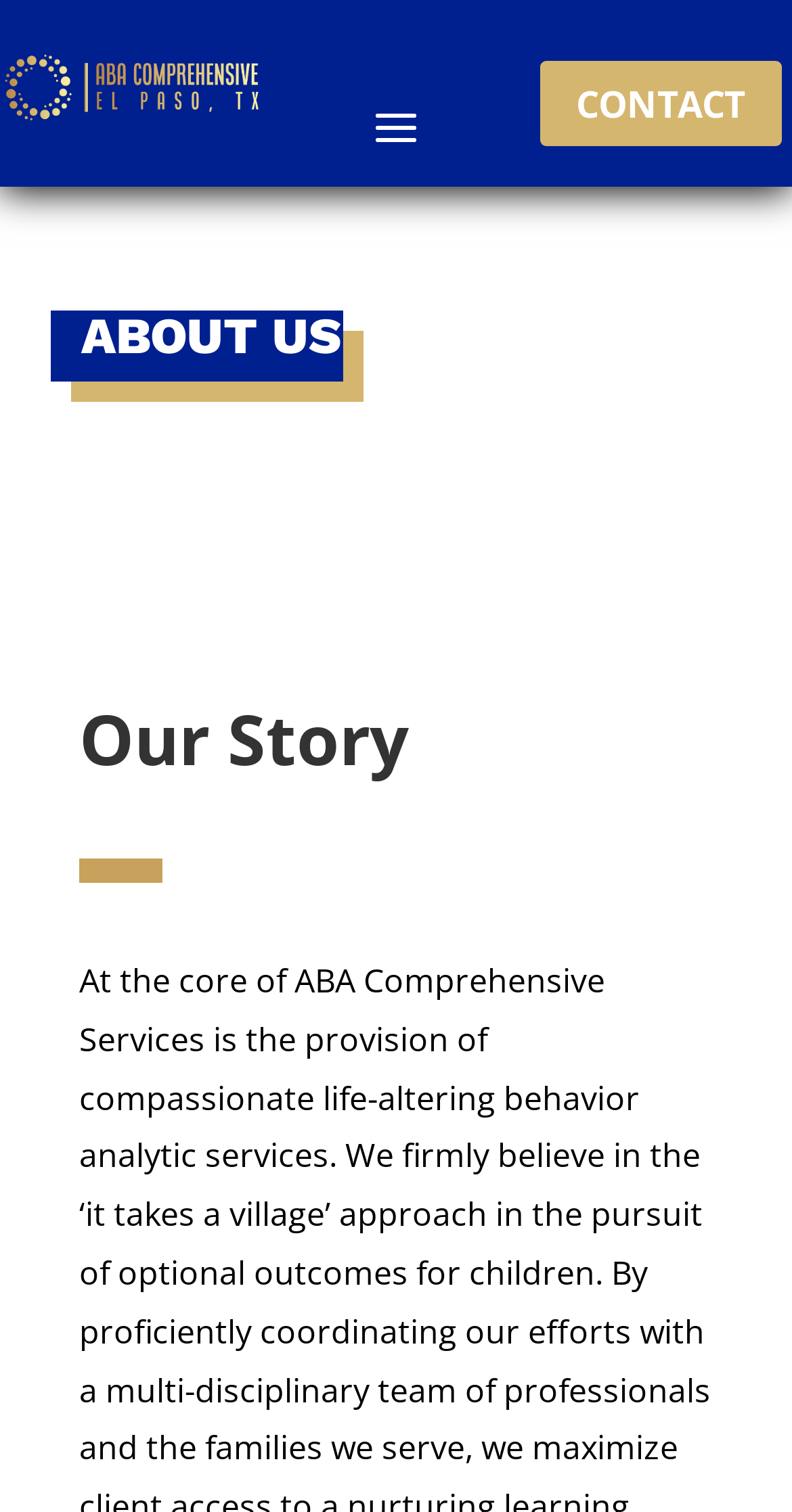Provide the bounding box coordinates for the UI element described in this sentence: "Contact". The coordinates should be four float values between 0 and 1, i.e., [left, top, right, bottom].

[0.681, 0.041, 0.986, 0.096]